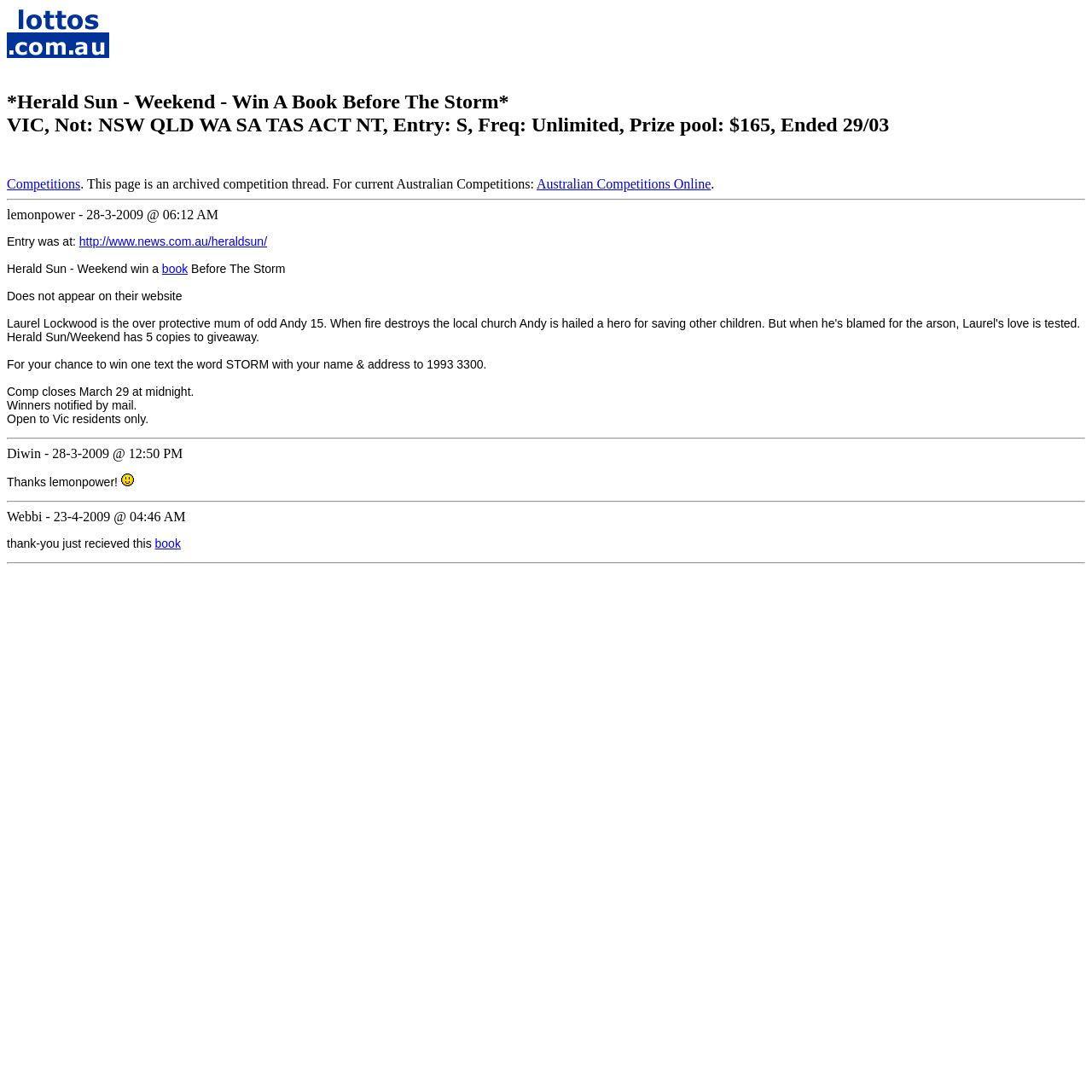Identify the bounding box of the UI component described as: "Australian Competitions Online".

[0.491, 0.162, 0.651, 0.175]